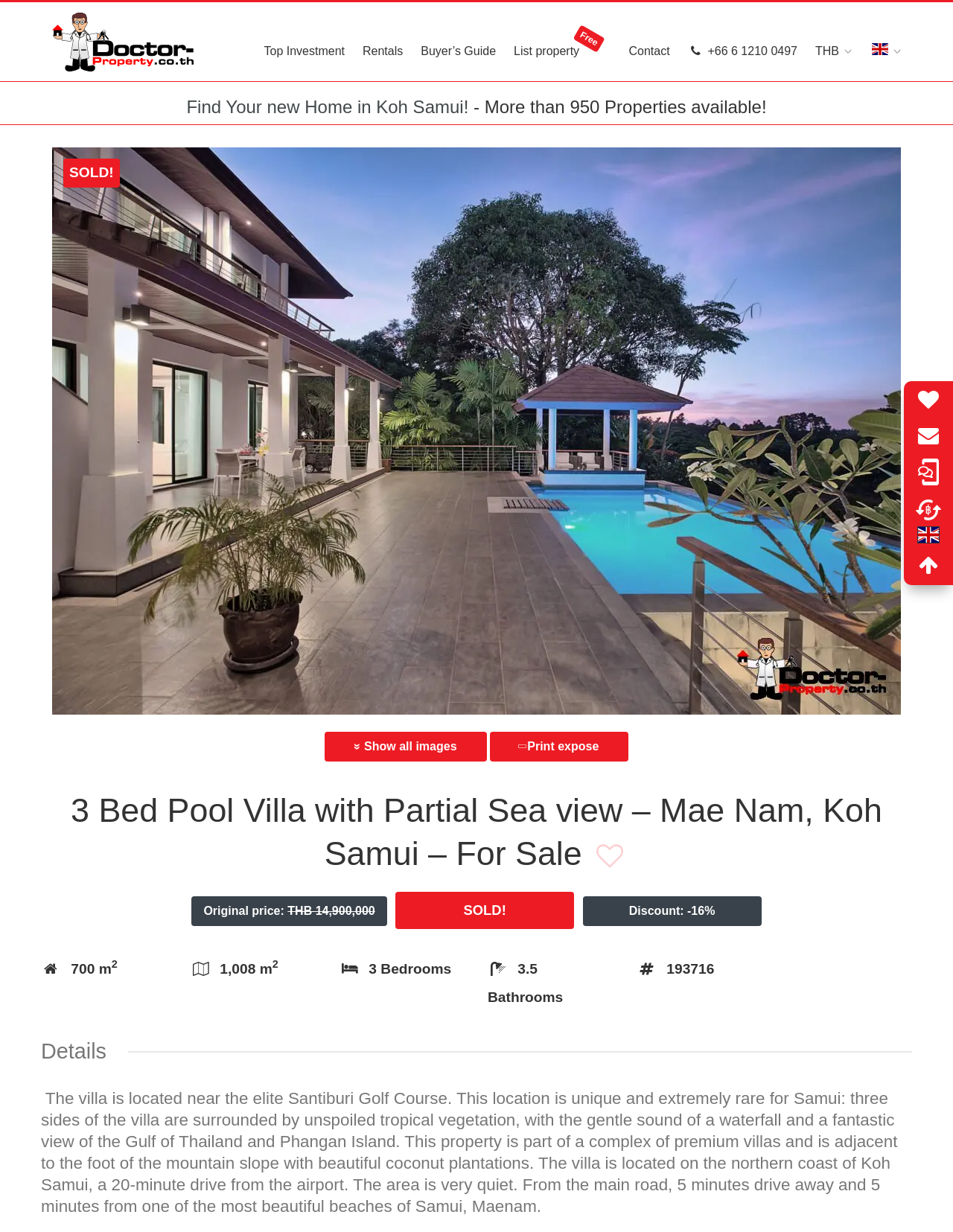What is the original price of the villa?
Please use the visual content to give a single word or phrase answer.

THB 14,900,000